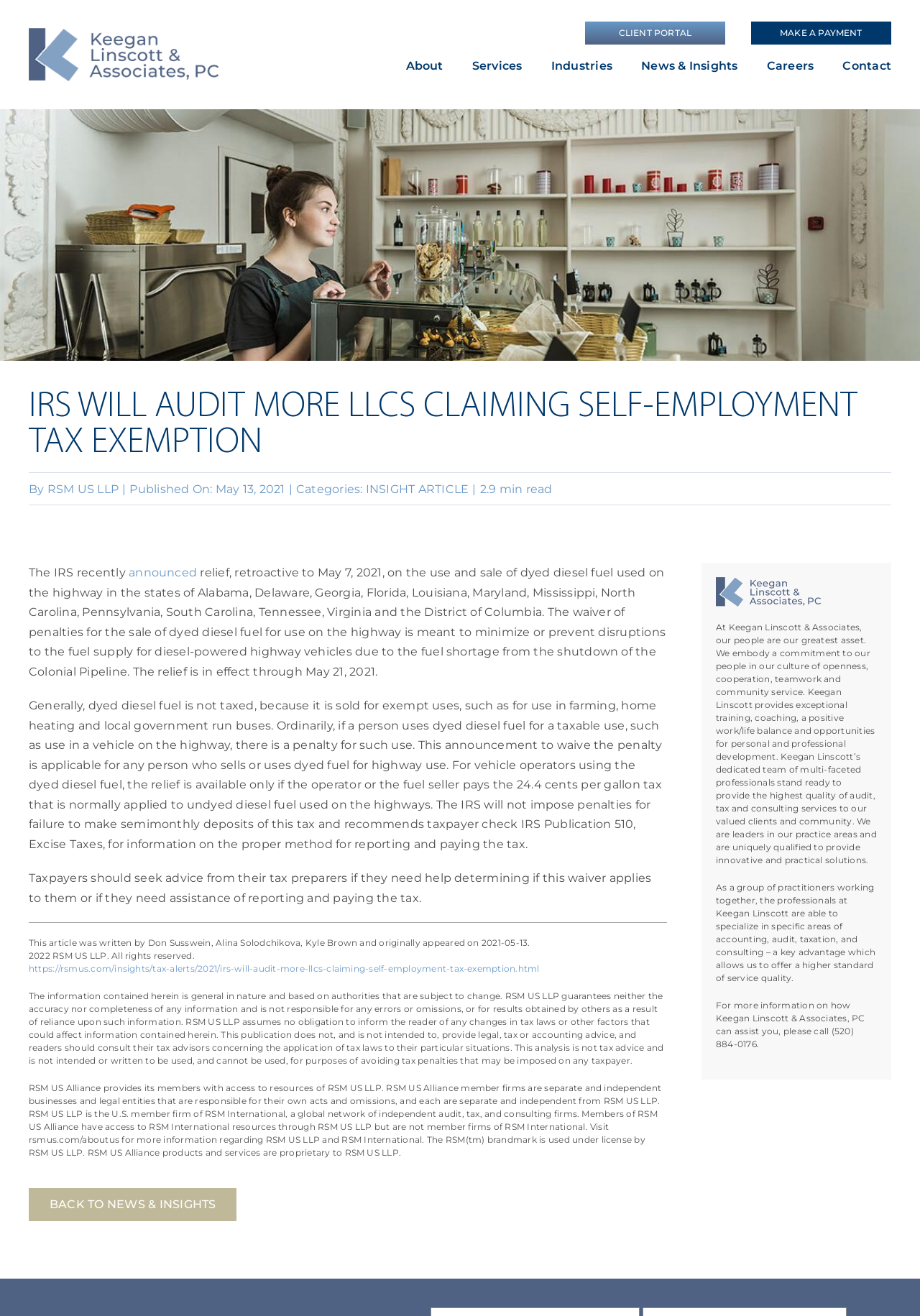Extract the bounding box coordinates for the HTML element that matches this description: "Go to Top". The coordinates should be four float numbers between 0 and 1, i.e., [left, top, right, bottom].

[0.904, 0.68, 0.941, 0.699]